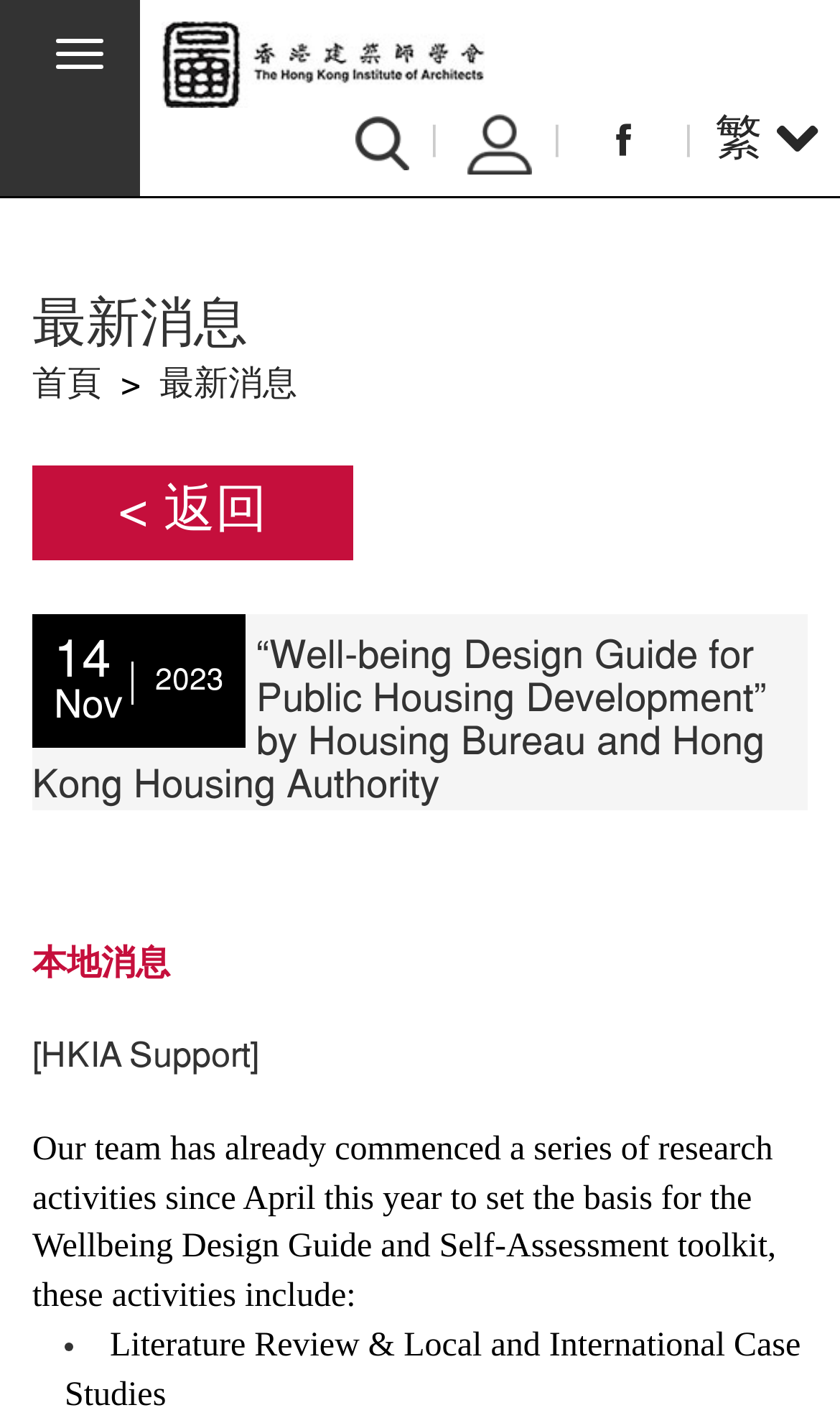Kindly determine the bounding box coordinates of the area that needs to be clicked to fulfill this instruction: "Click the Literature Review & Local and International Case Studies link".

[0.077, 0.933, 0.953, 0.993]